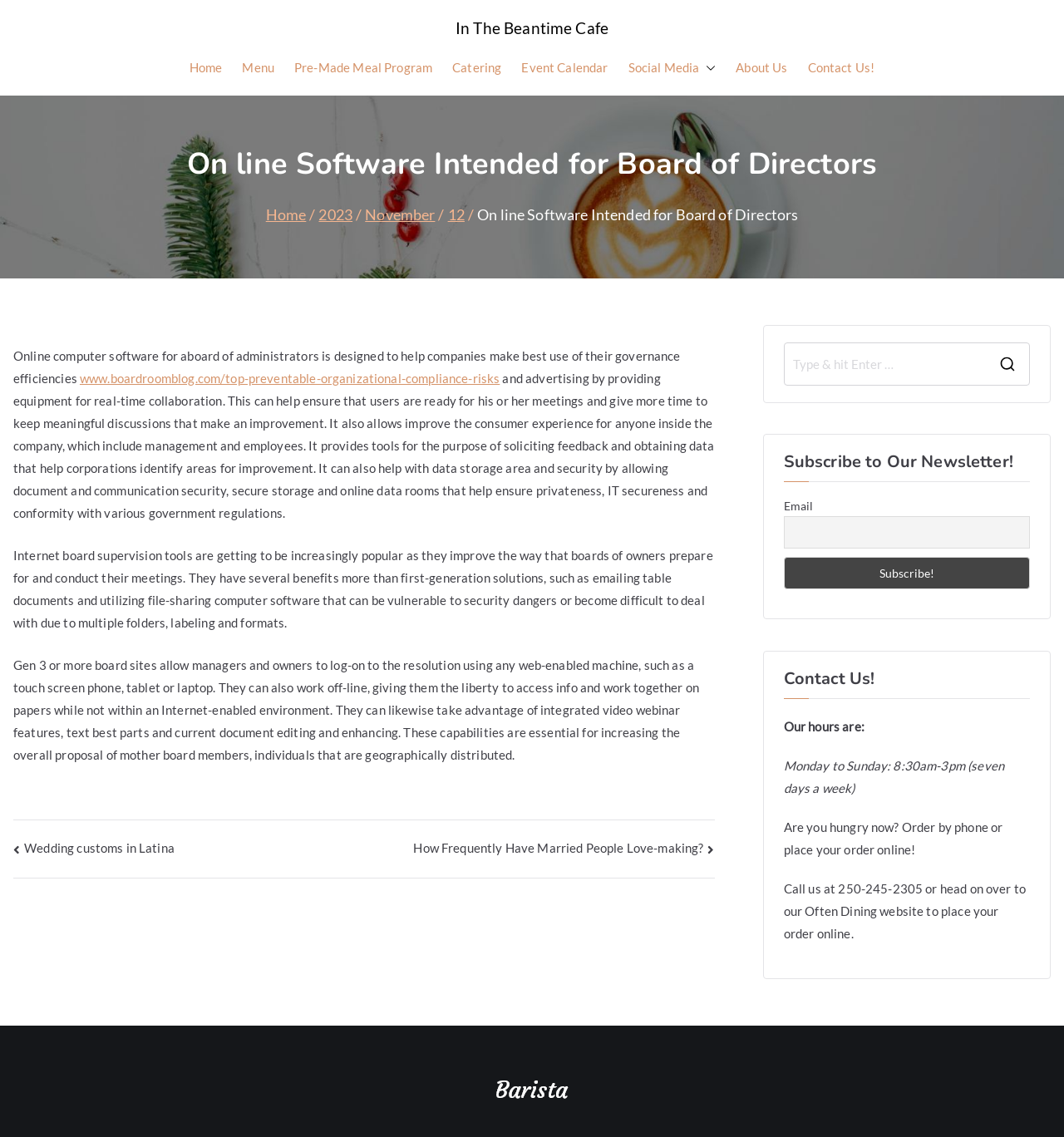Using the format (top-left x, top-left y, bottom-right x, bottom-right y), and given the element description, identify the bounding box coordinates within the screenshot: Event Calendar

[0.49, 0.05, 0.571, 0.07]